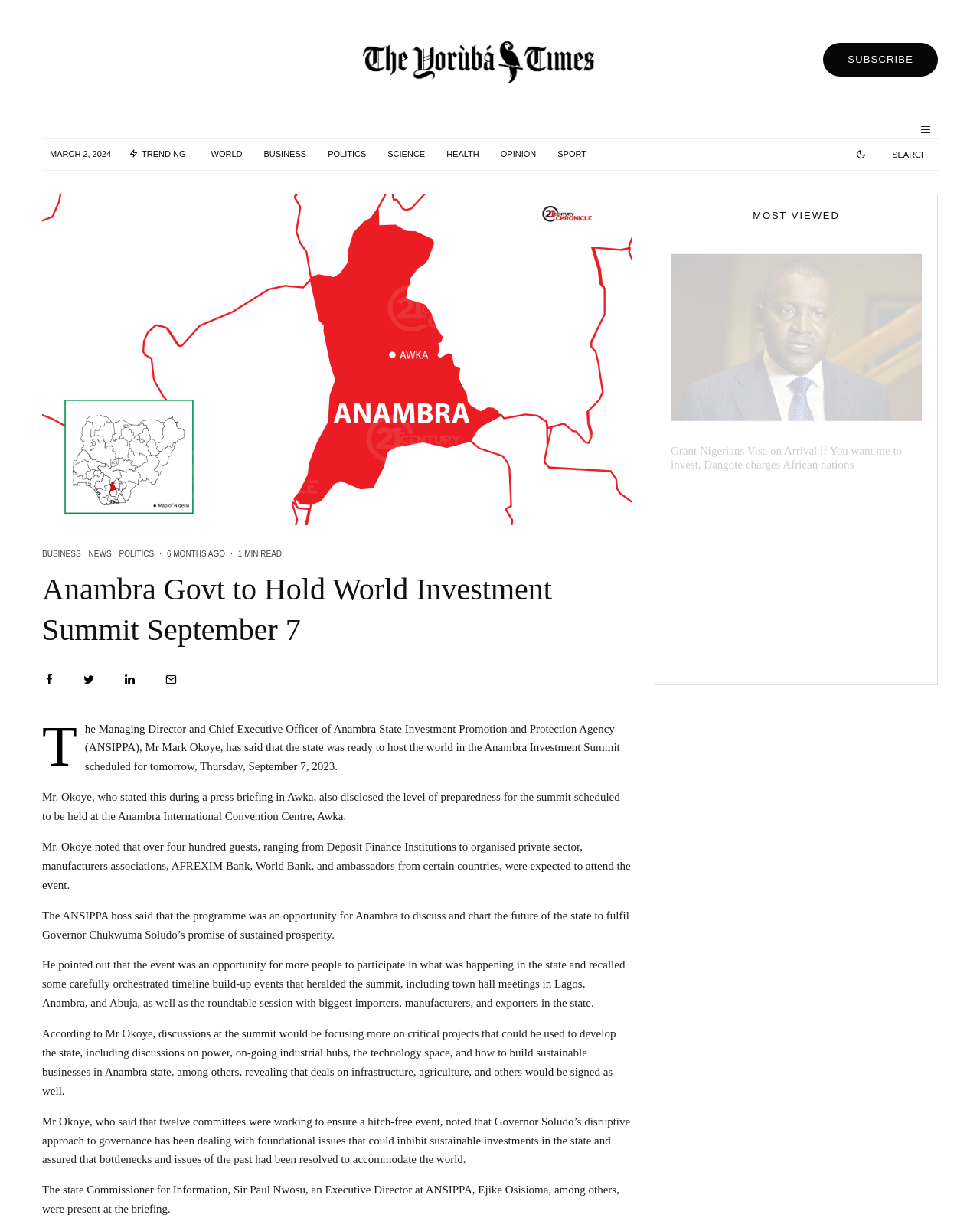Locate the bounding box coordinates of the element that should be clicked to execute the following instruction: "View the 'MOST VIEWED' section".

[0.684, 0.171, 0.941, 0.18]